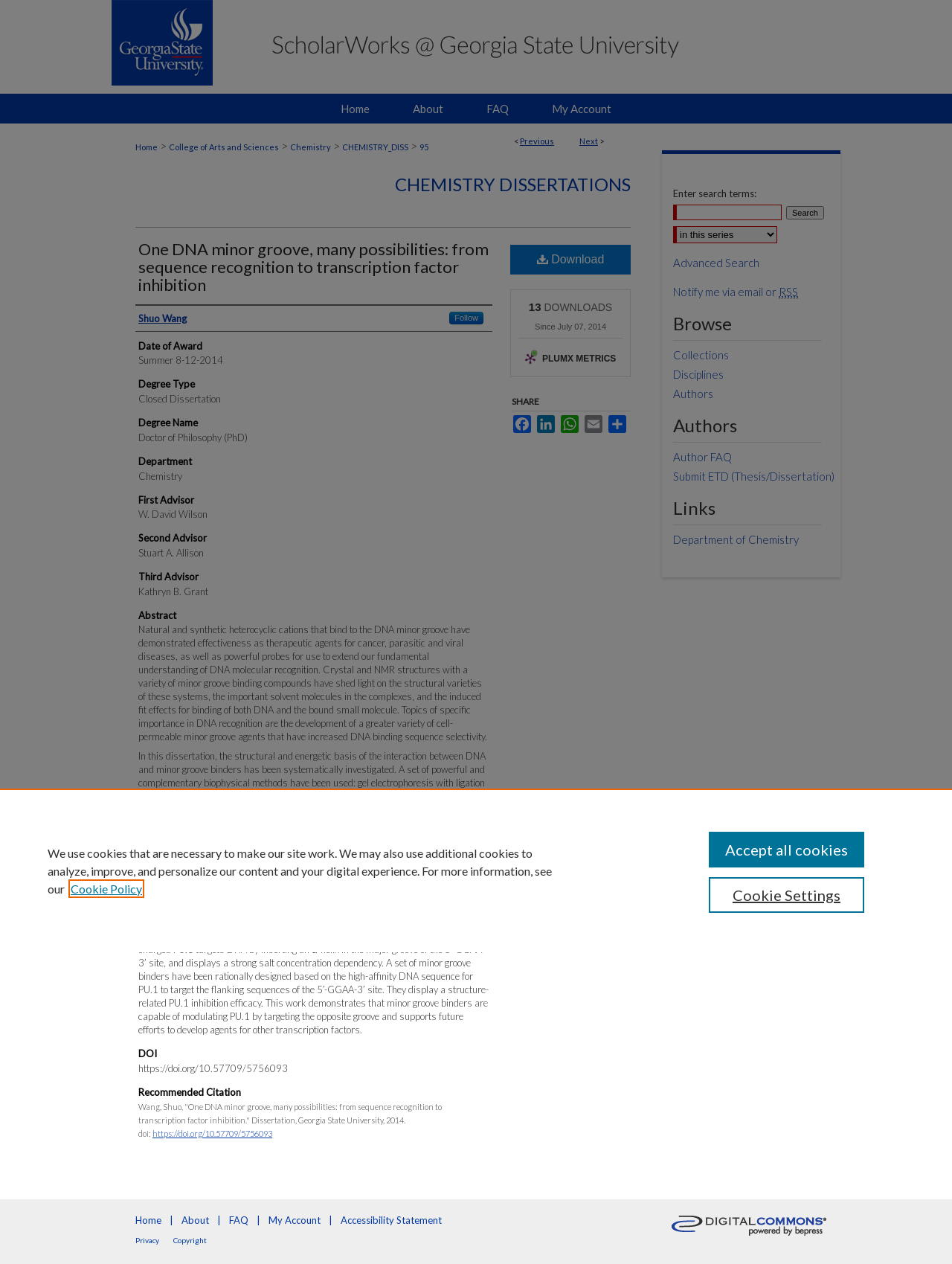Locate and extract the text of the main heading on the webpage.

One DNA minor groove, many possibilities: from sequence recognition to transcription factor inhibition